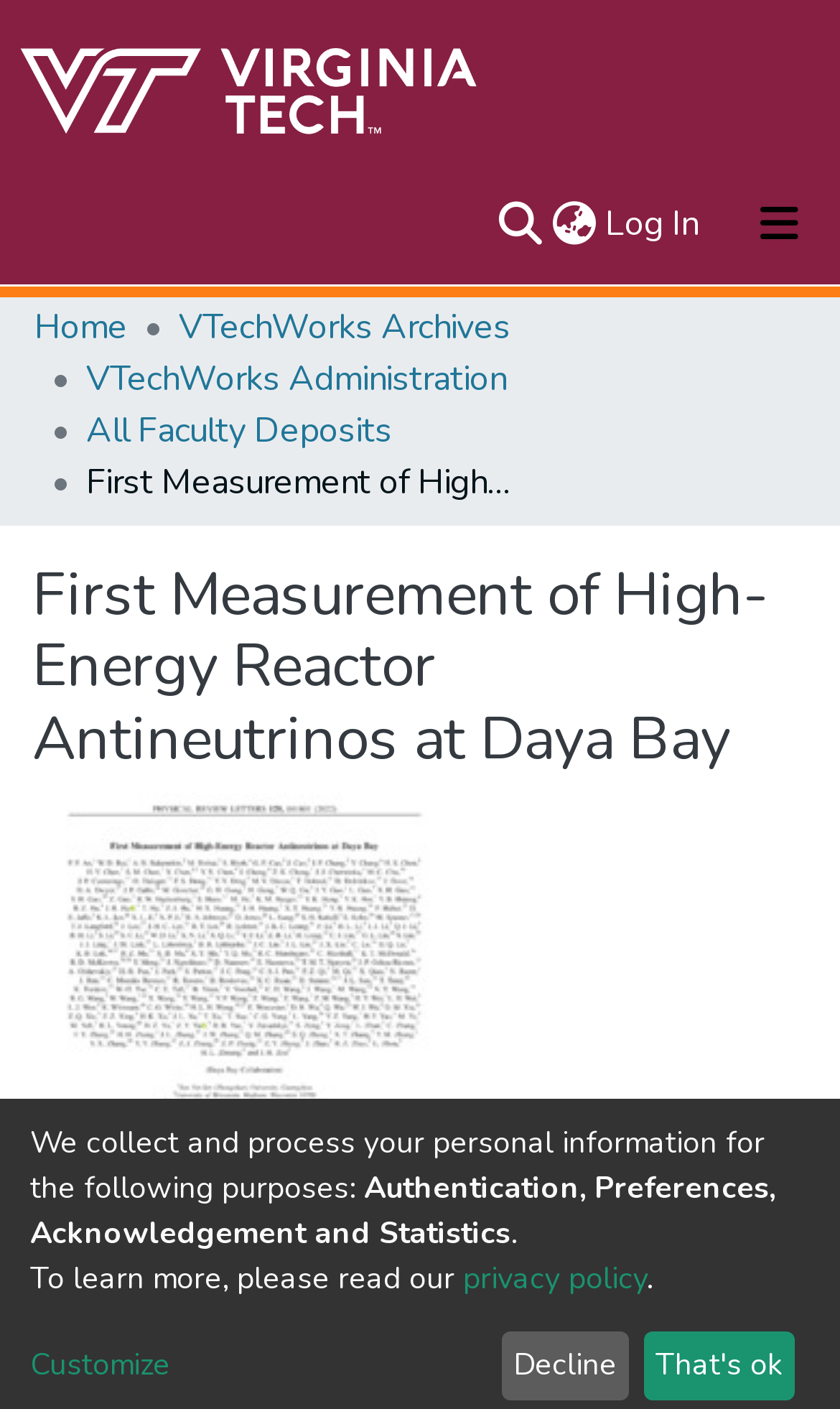Please identify the bounding box coordinates of where to click in order to follow the instruction: "Go to About page".

[0.041, 0.203, 0.959, 0.265]